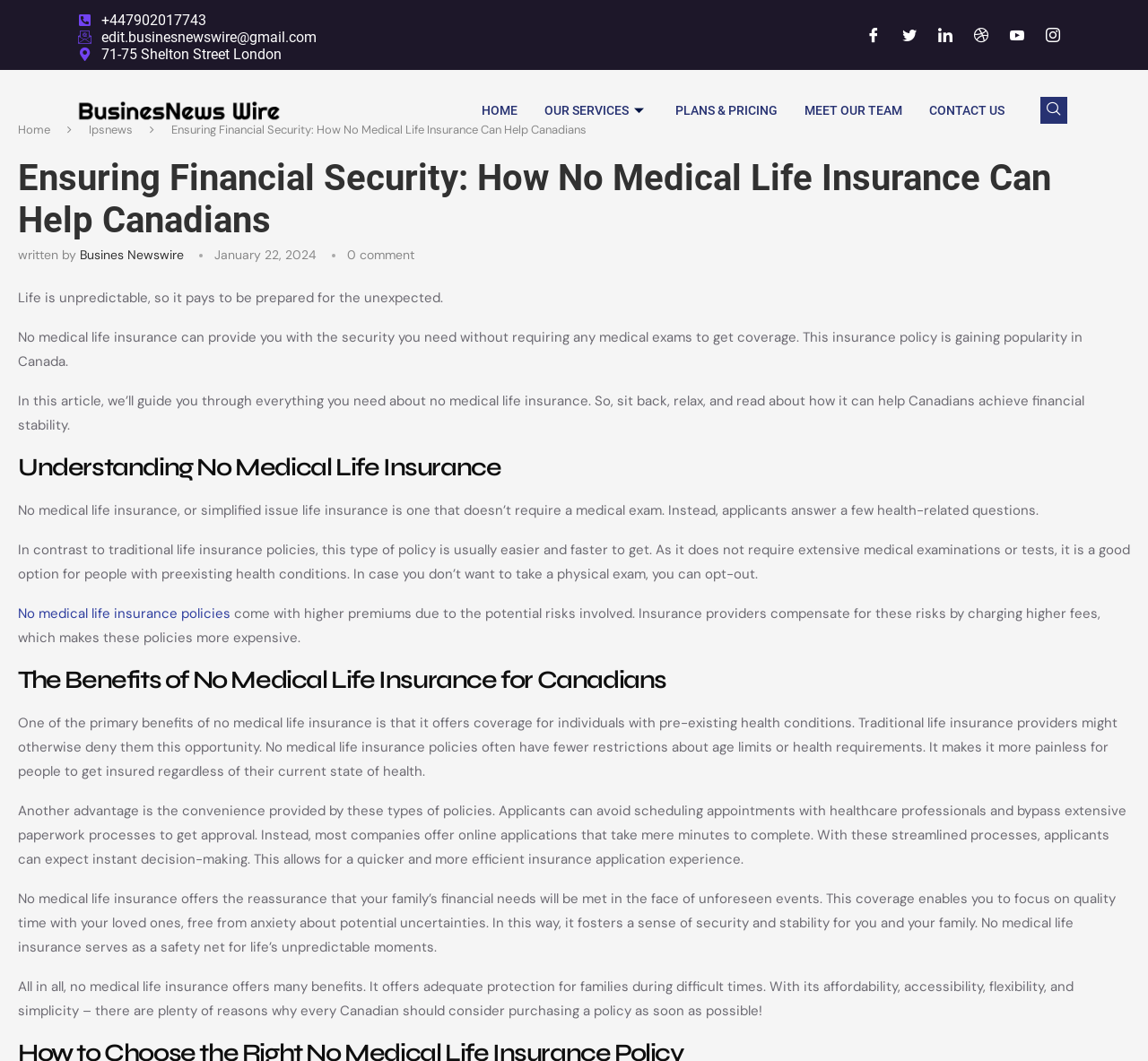Using the provided element description: "No medical life insurance policies", identify the bounding box coordinates. The coordinates should be four floats between 0 and 1 in the order [left, top, right, bottom].

[0.016, 0.57, 0.201, 0.587]